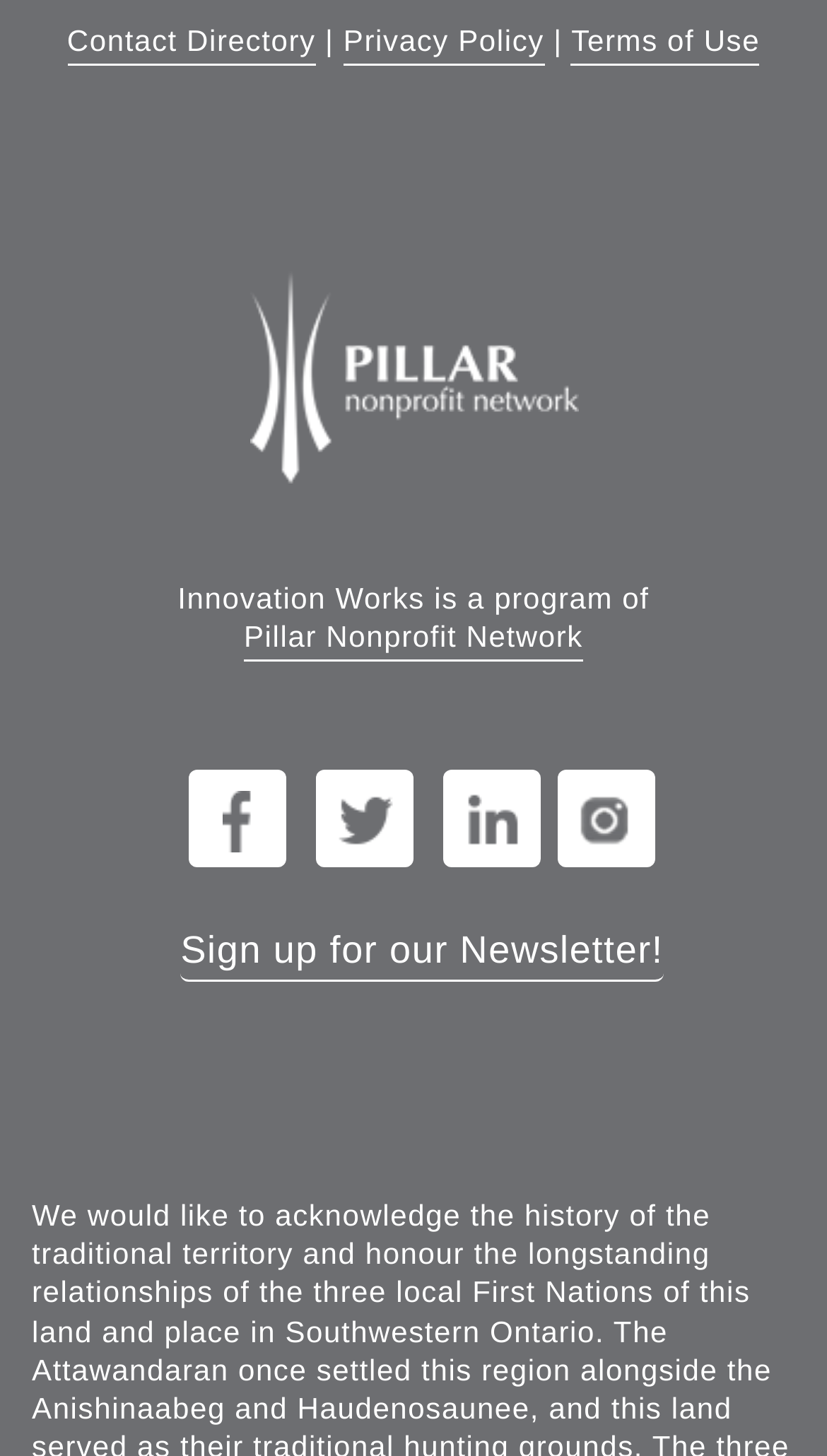Identify the bounding box coordinates of the area you need to click to perform the following instruction: "Sign up for the Newsletter".

[0.218, 0.634, 0.802, 0.674]